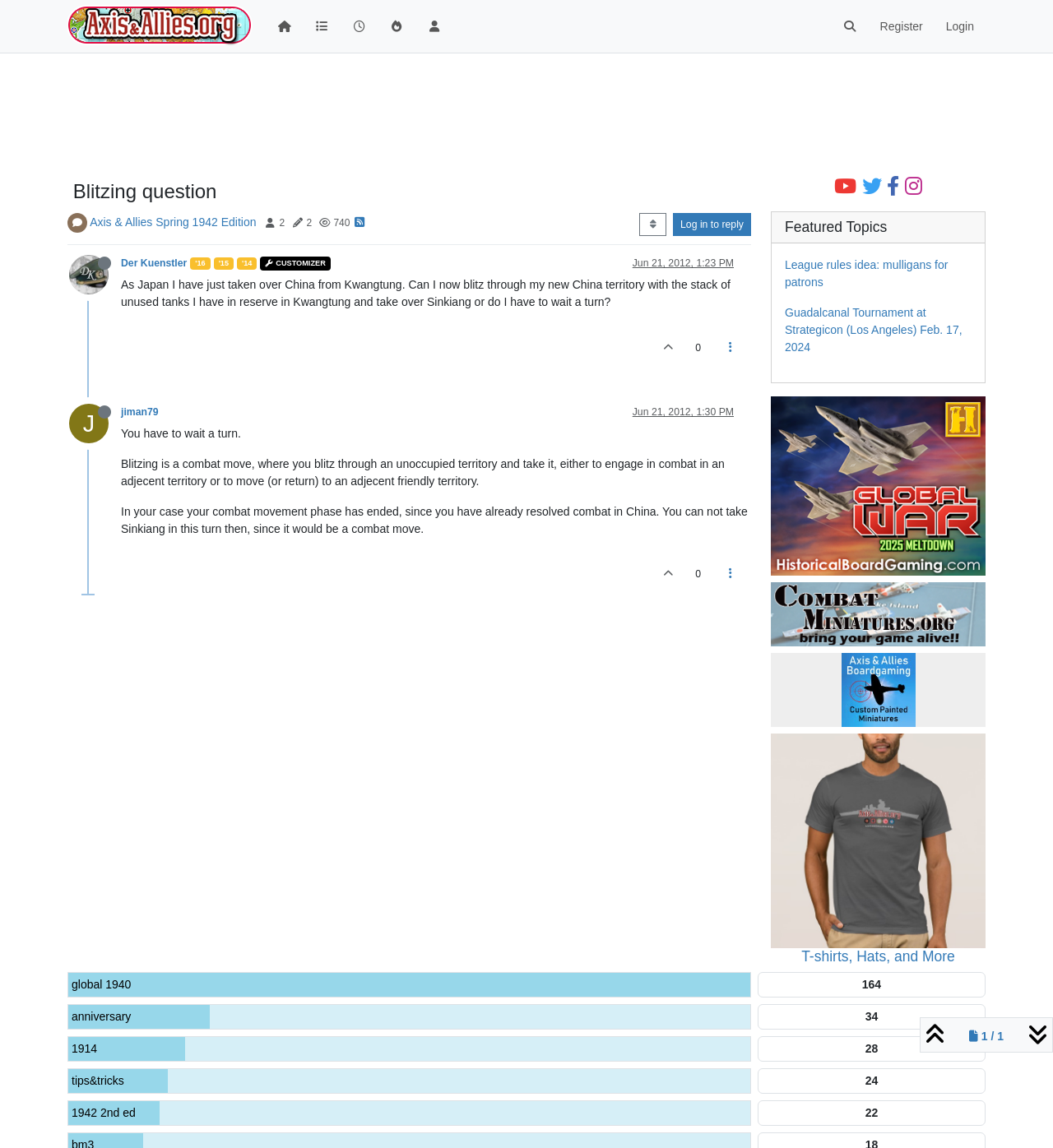Provide a brief response using a word or short phrase to this question:
How many posts are in the topic 'Blitzing question'?

2